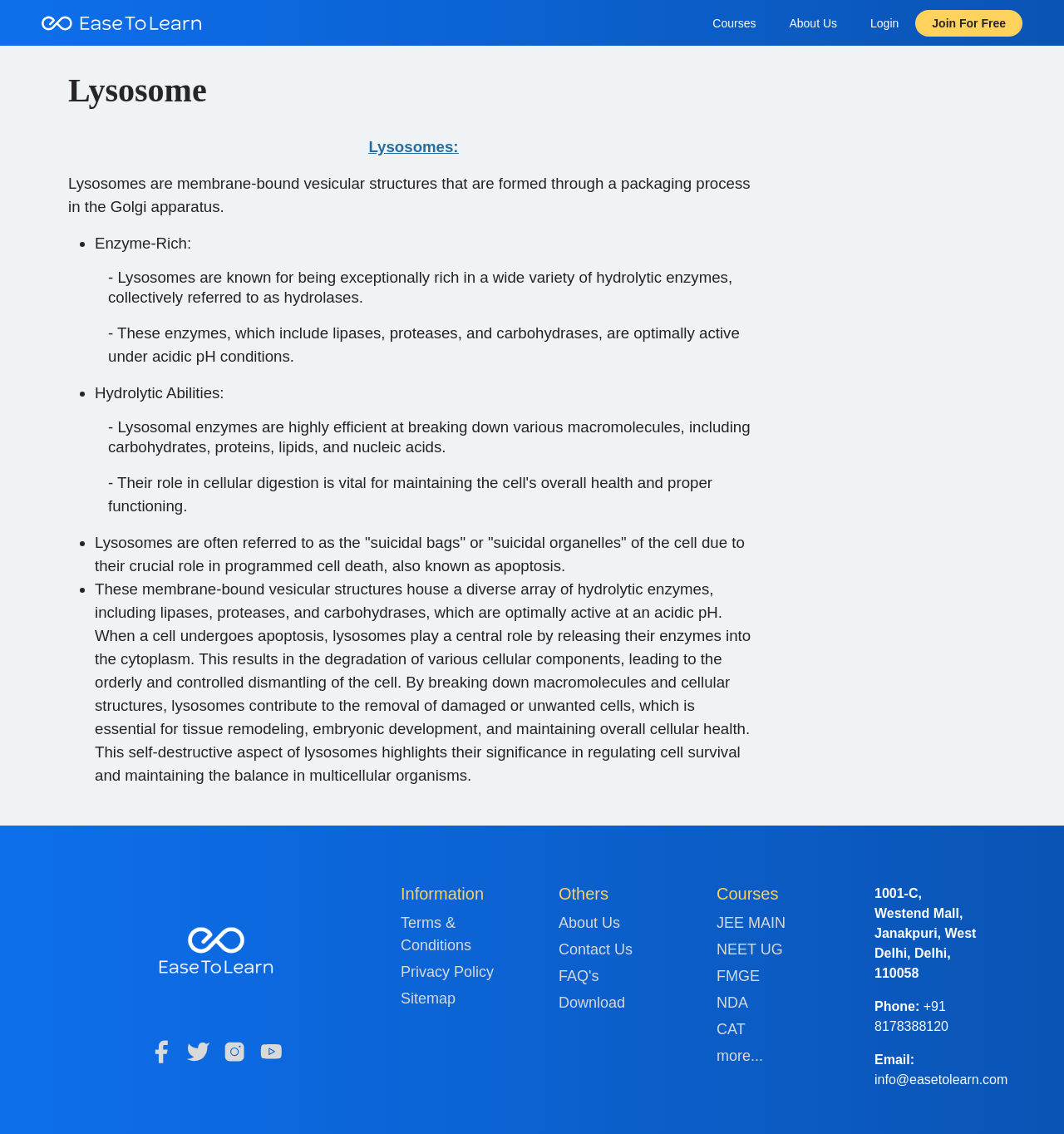Answer with a single word or phrase: 
What is the purpose of lysosomes in cells?

Break down macromolecules